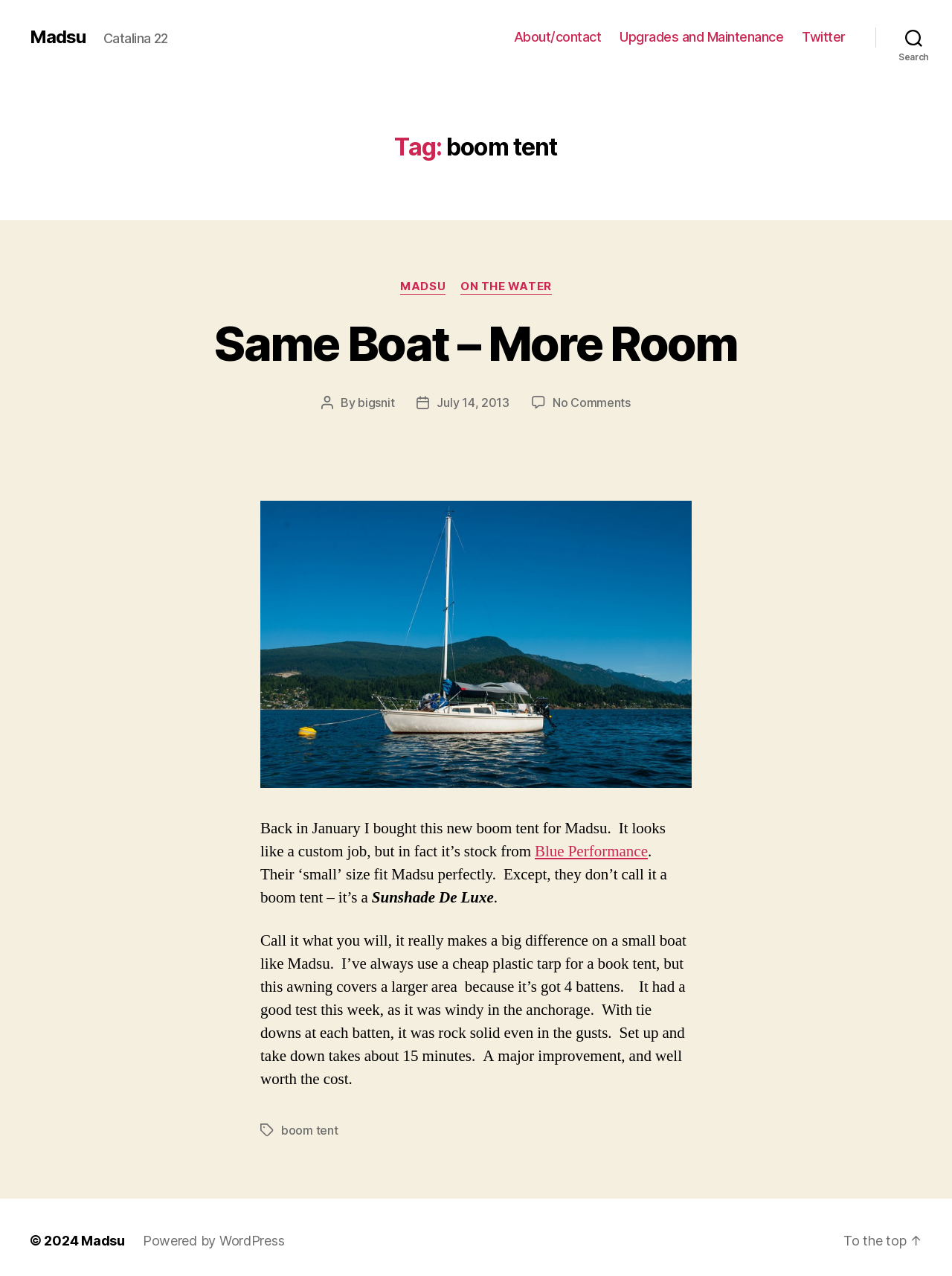What is the name of the author of the post?
Please give a well-detailed answer to the question.

The name of the author of the post can be found in the article section where it says 'By bigsnit'.